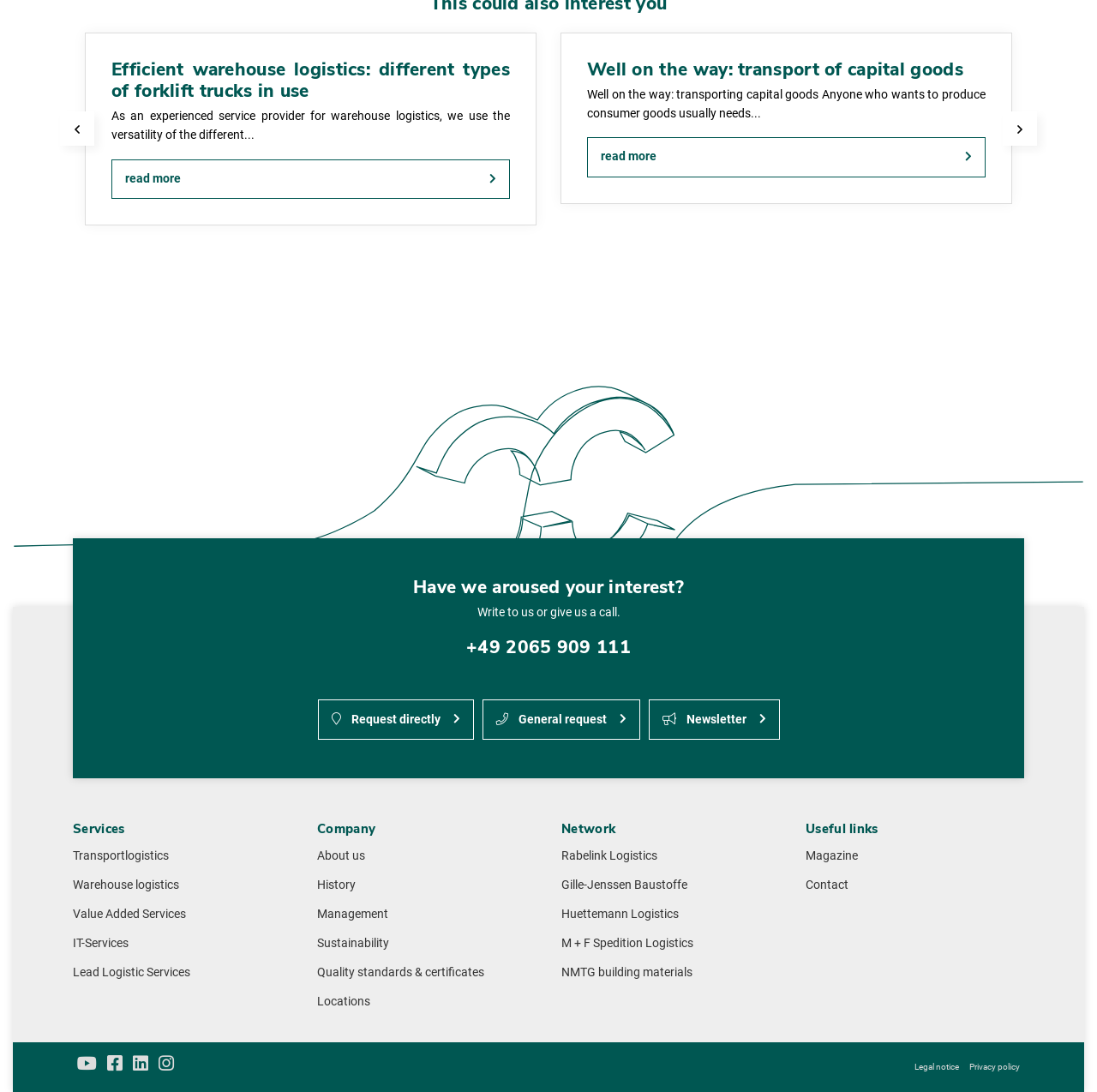What is the text of the second link in the middle section?
Answer the question based on the image using a single word or a brief phrase.

Well on the way: transport of capital goods